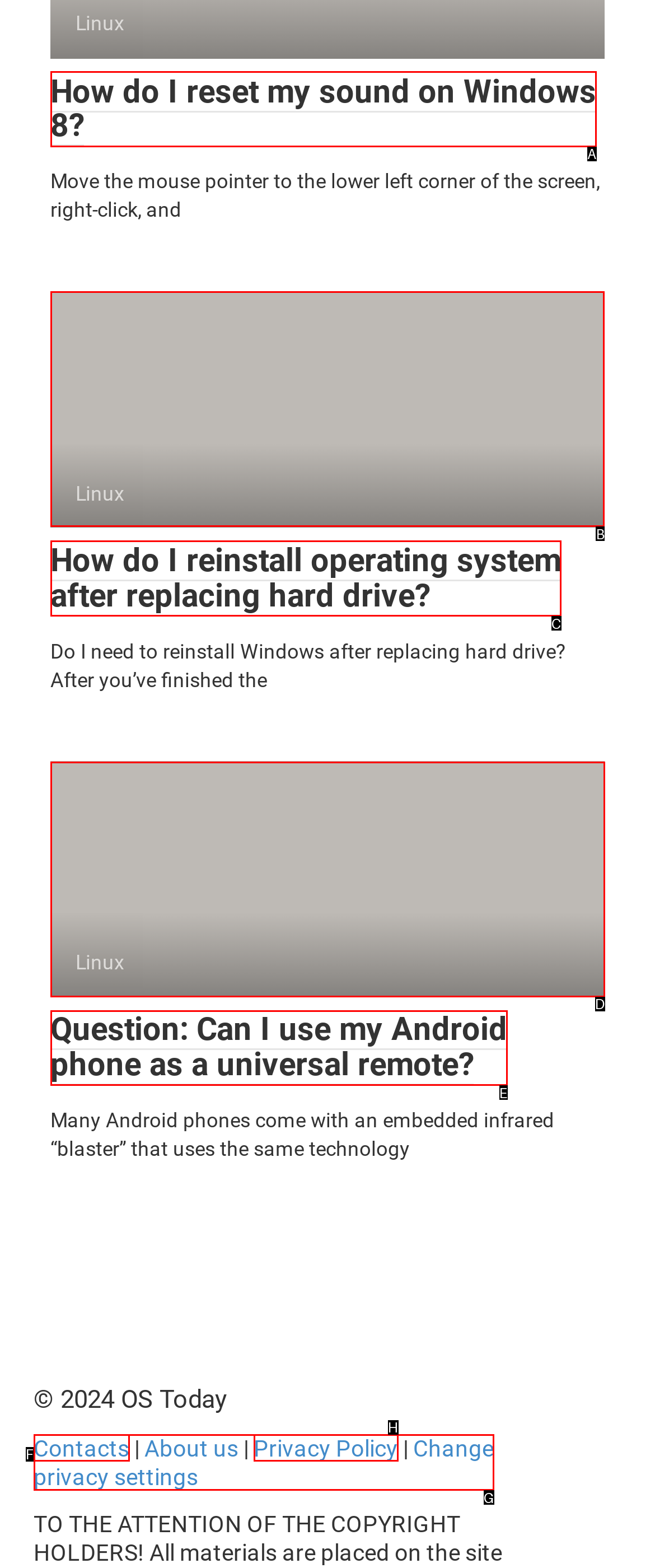To execute the task: Visit the 'Linux' page, which one of the highlighted HTML elements should be clicked? Answer with the option's letter from the choices provided.

B